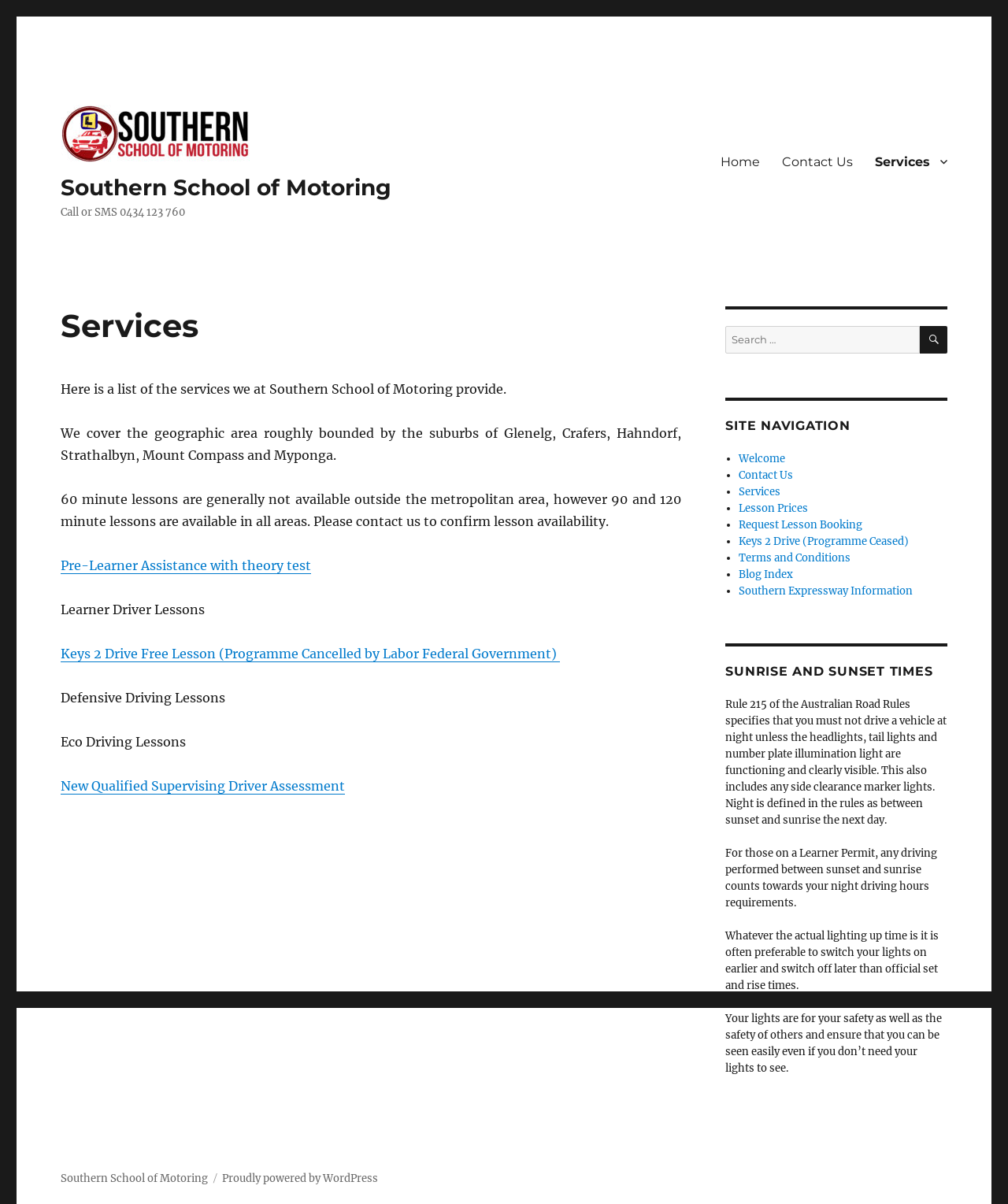Locate the bounding box coordinates of the segment that needs to be clicked to meet this instruction: "Click the 'Contact Us' link".

[0.765, 0.12, 0.857, 0.148]